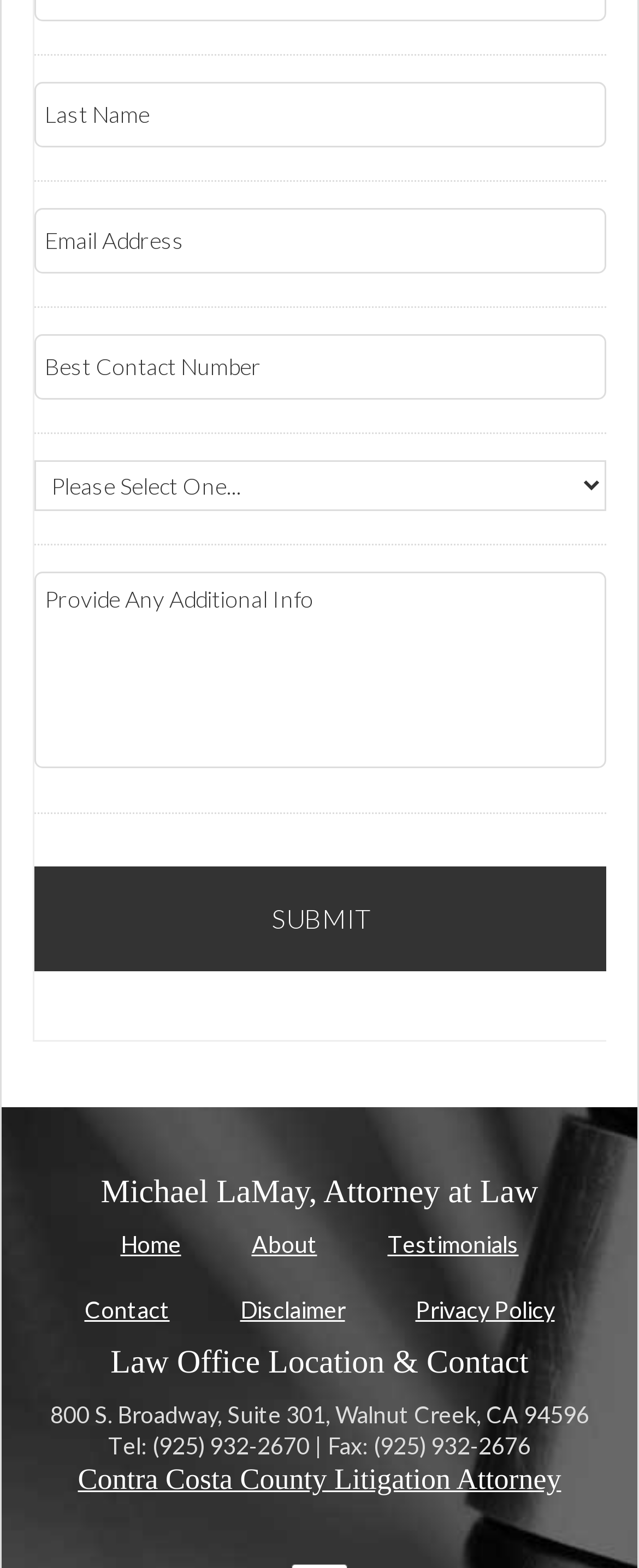Identify the bounding box coordinates for the UI element described as: "Home". The coordinates should be provided as four floats between 0 and 1: [left, top, right, bottom].

[0.188, 0.785, 0.283, 0.803]